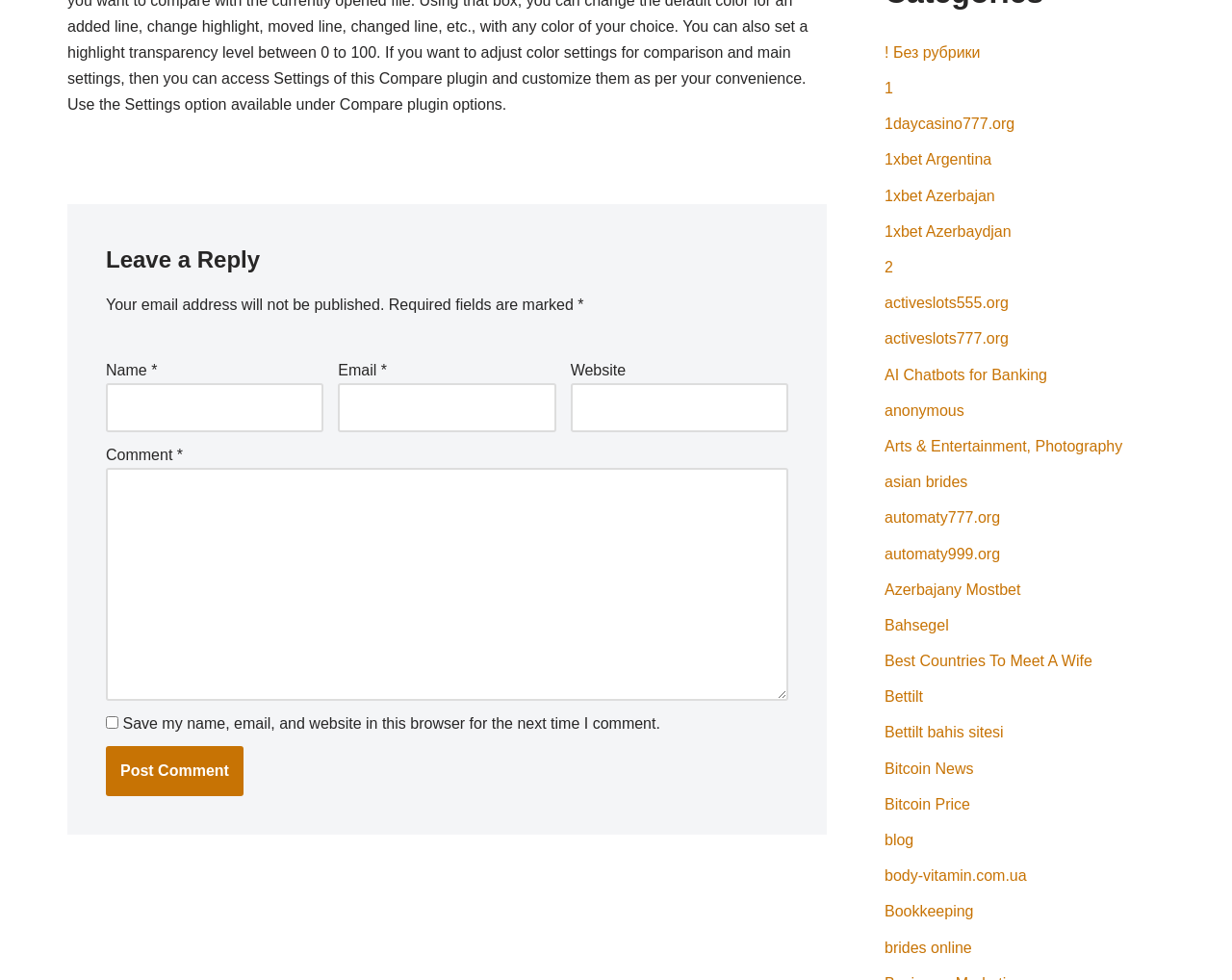Answer the following query concisely with a single word or phrase:
How many links are present on the webpage?

25